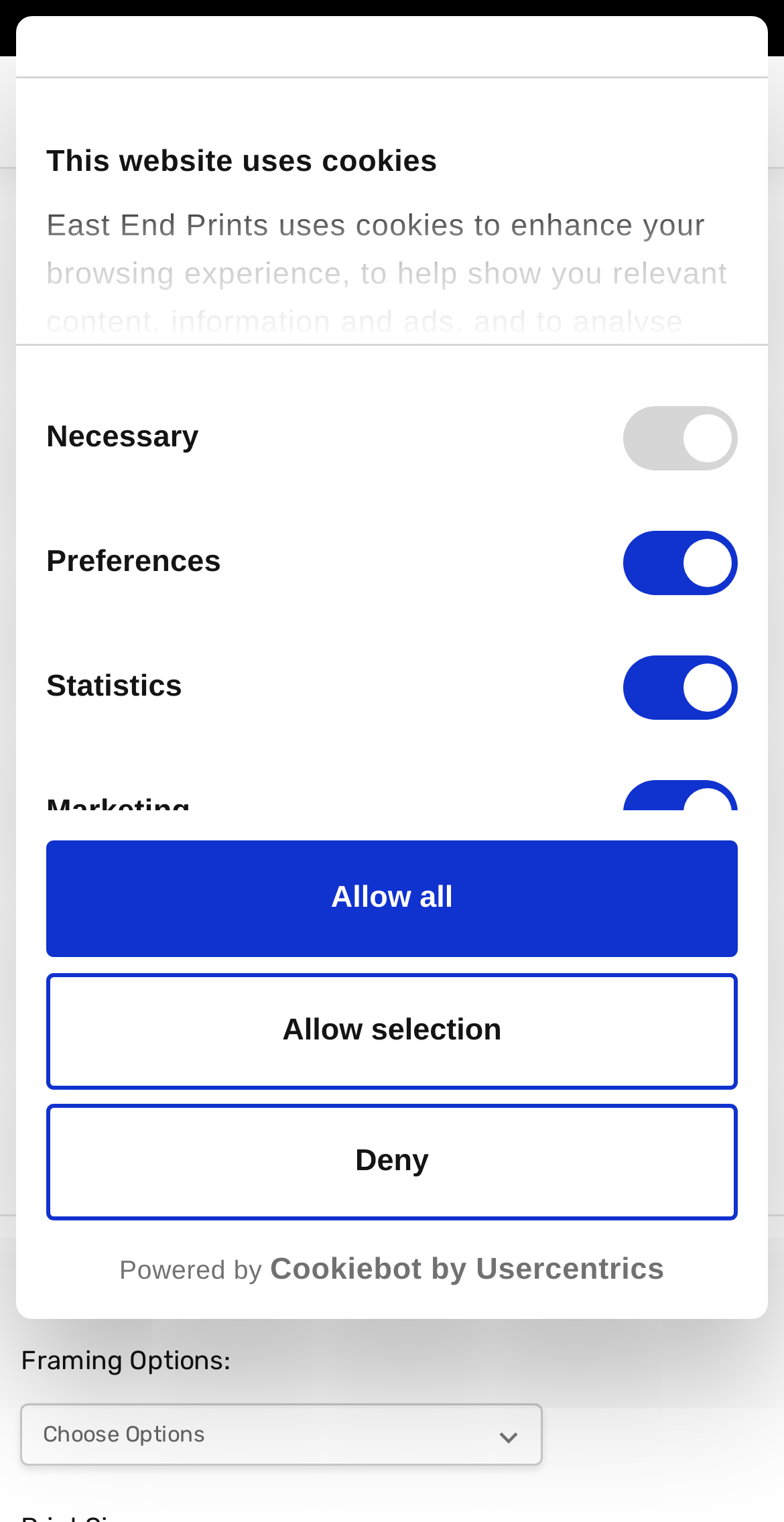Identify the bounding box coordinates of the region I need to click to complete this instruction: "Select the 'Love' option".

[0.391, 0.009, 0.46, 0.026]